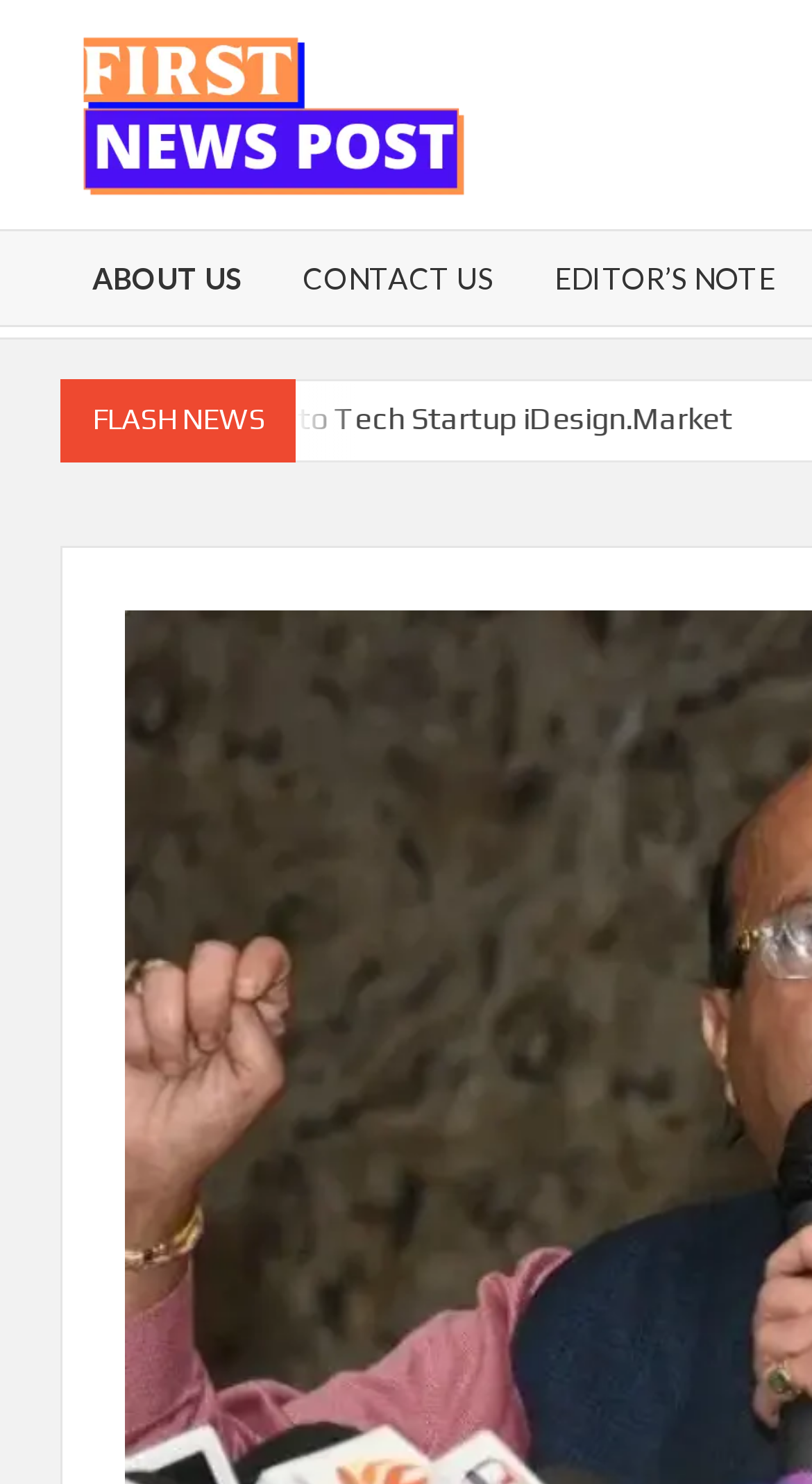Give a short answer using one word or phrase for the question:
What is the color of the image in the top-left corner?

Unknown